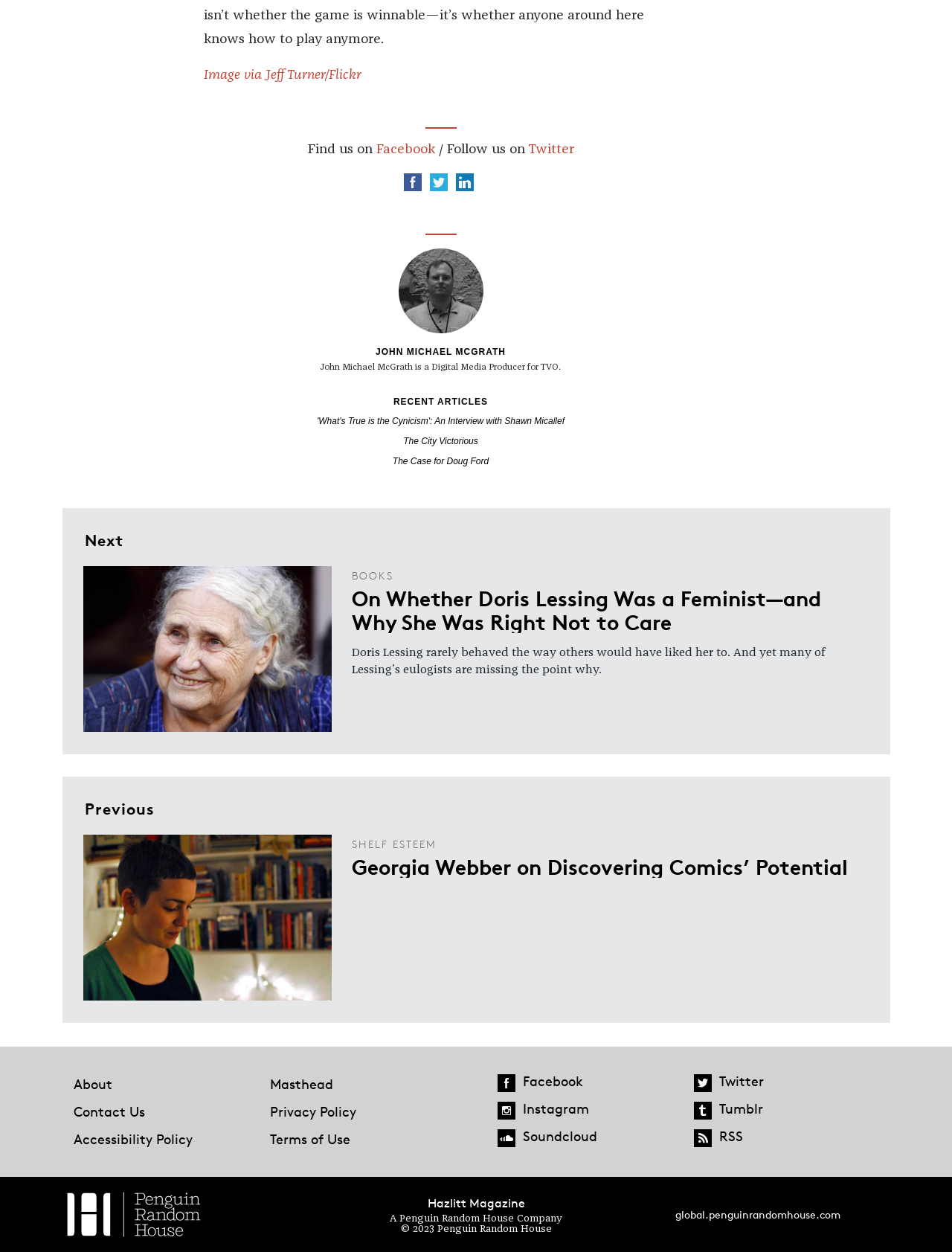Select the bounding box coordinates of the element I need to click to carry out the following instruction: "View the books section".

[0.37, 0.455, 0.413, 0.465]